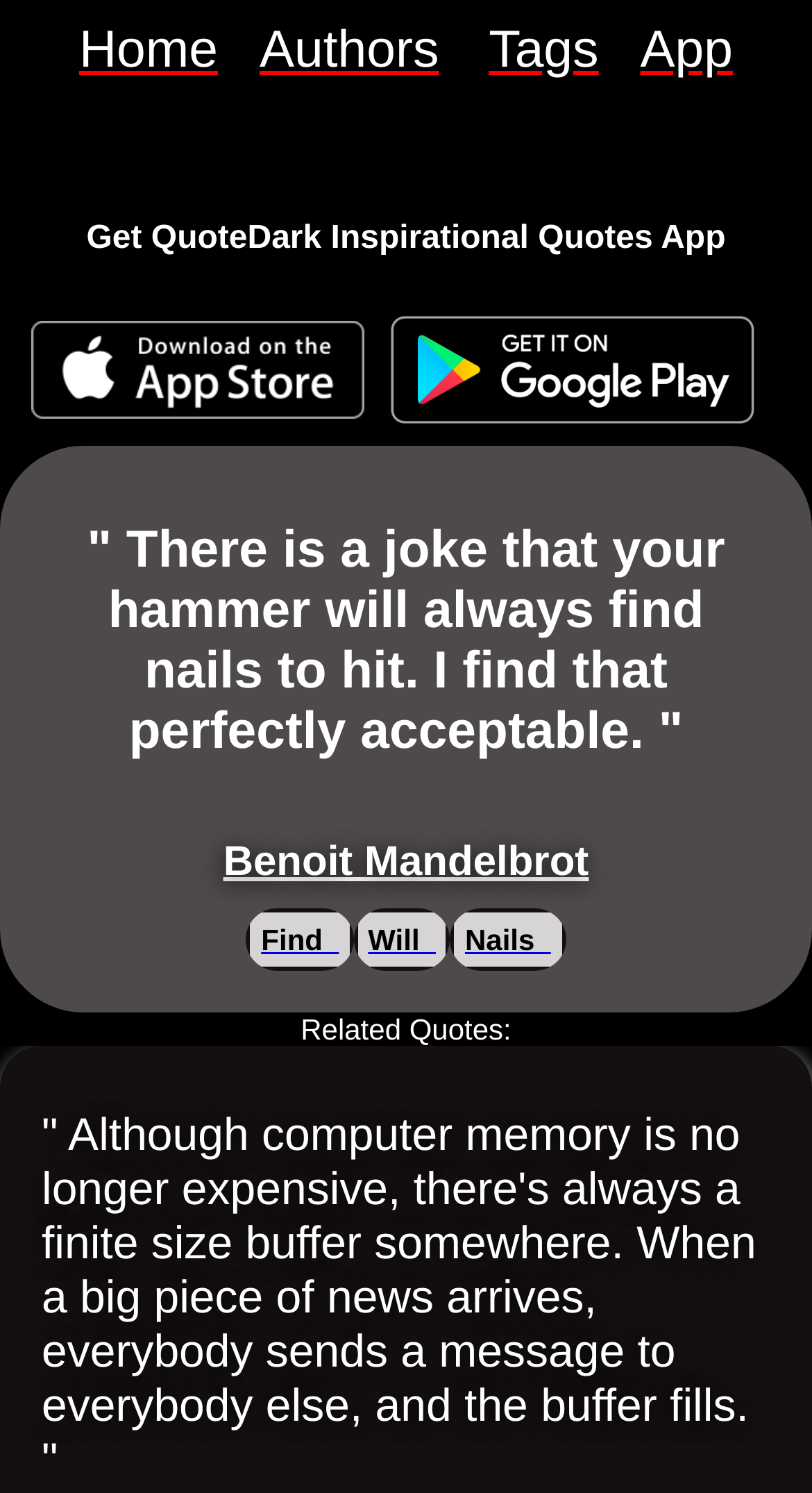Identify the bounding box coordinates of the clickable section necessary to follow the following instruction: "view quote about computer memory". The coordinates should be presented as four float numbers from 0 to 1, i.e., [left, top, right, bottom].

[0.051, 0.742, 0.949, 0.996]